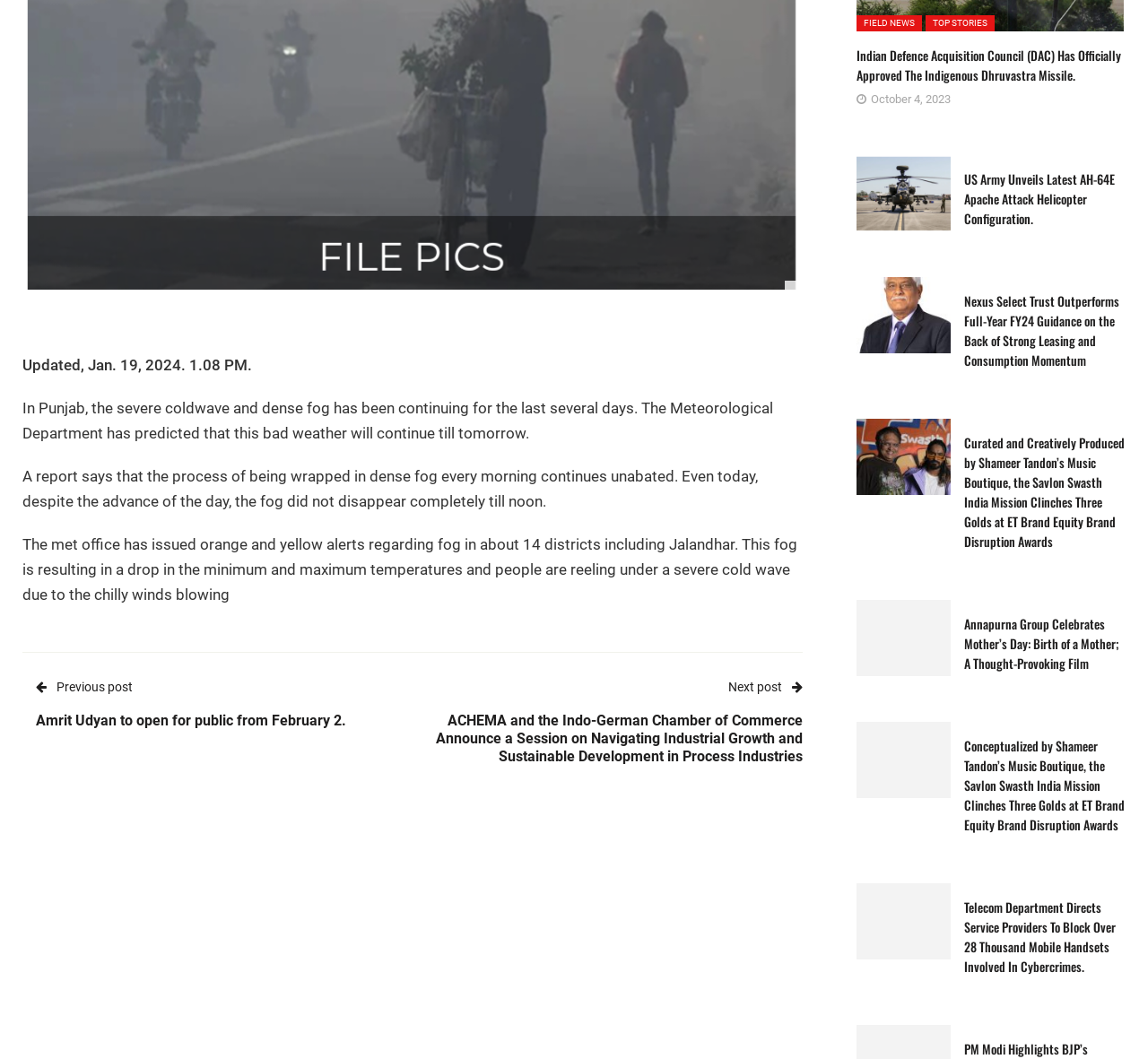Extract the bounding box coordinates for the HTML element that matches this description: "Field news". The coordinates should be four float numbers between 0 and 1, i.e., [left, top, right, bottom].

[0.746, 0.014, 0.803, 0.029]